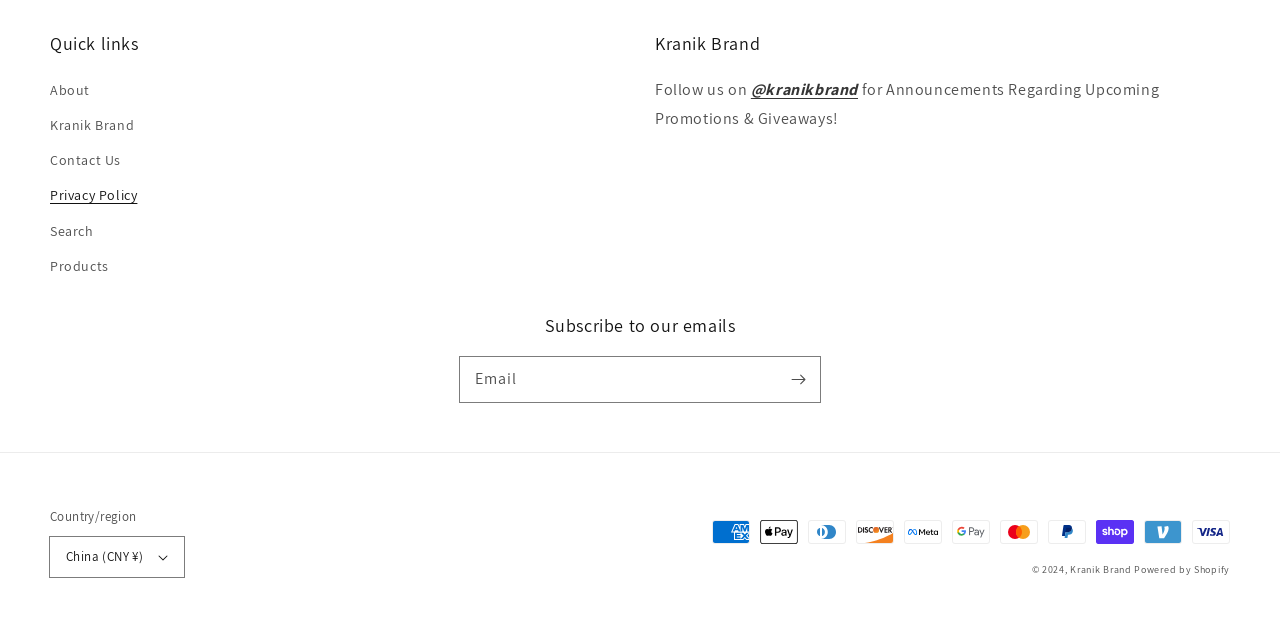Identify the bounding box coordinates for the UI element described as follows: "Products". Ensure the coordinates are four float numbers between 0 and 1, formatted as [left, top, right, bottom].

[0.039, 0.394, 0.085, 0.45]